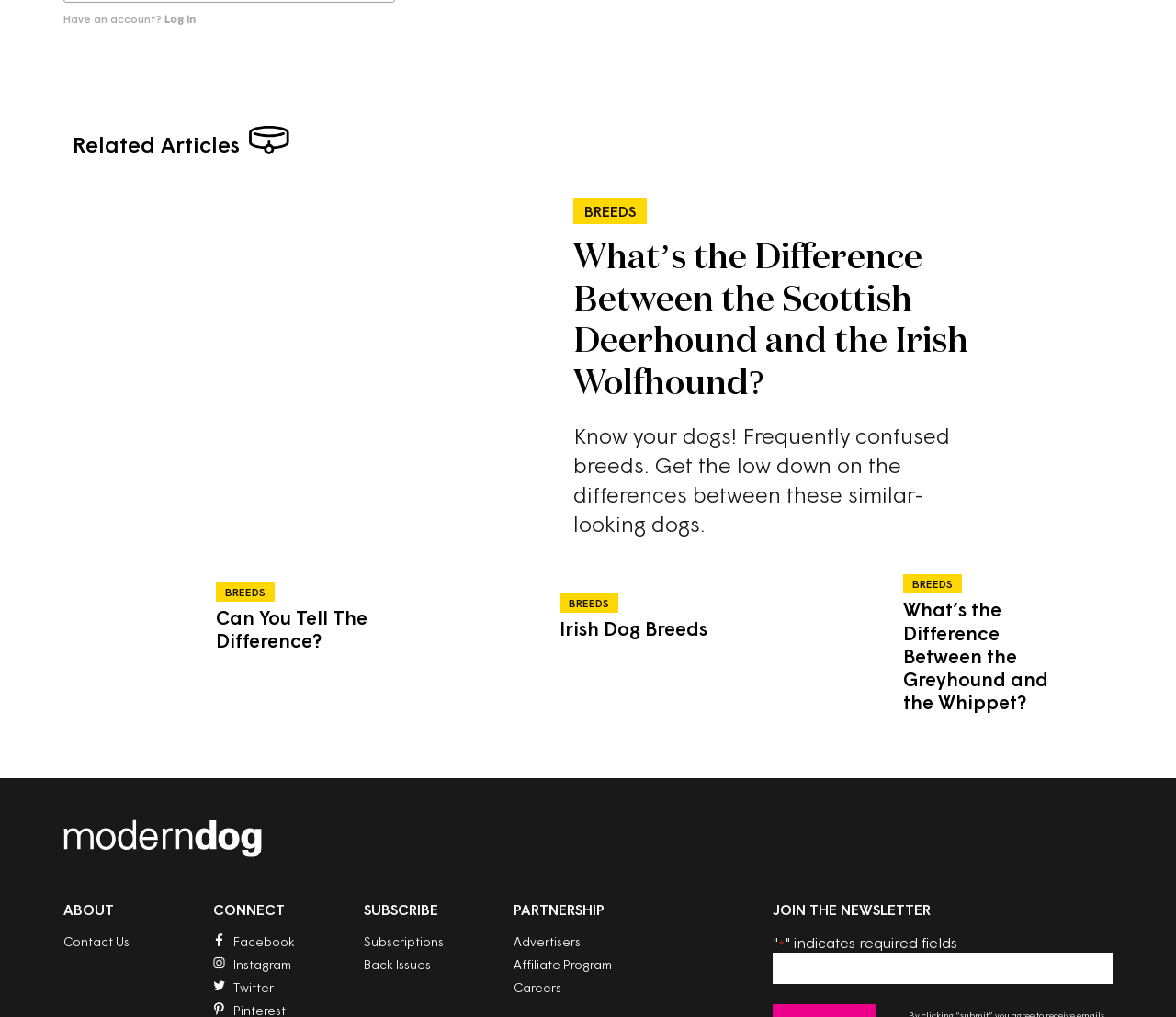Provide the bounding box coordinates of the HTML element described as: "Breeds". The bounding box coordinates should be four float numbers between 0 and 1, i.e., [left, top, right, bottom].

[0.183, 0.573, 0.233, 0.592]